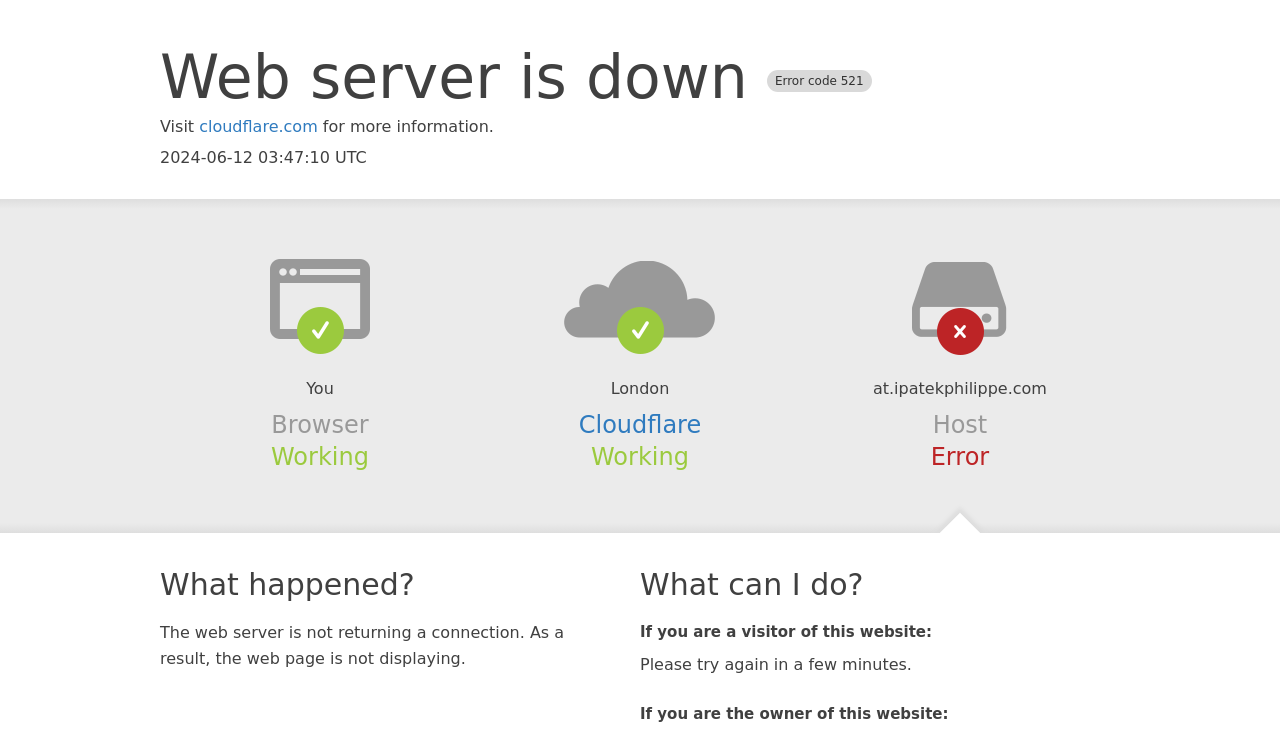Can you give a comprehensive explanation to the question given the content of the image?
What should a visitor of this website do?

According to the section 'What can I do?' on the webpage, if you are a visitor of this website, you should try again in a few minutes.